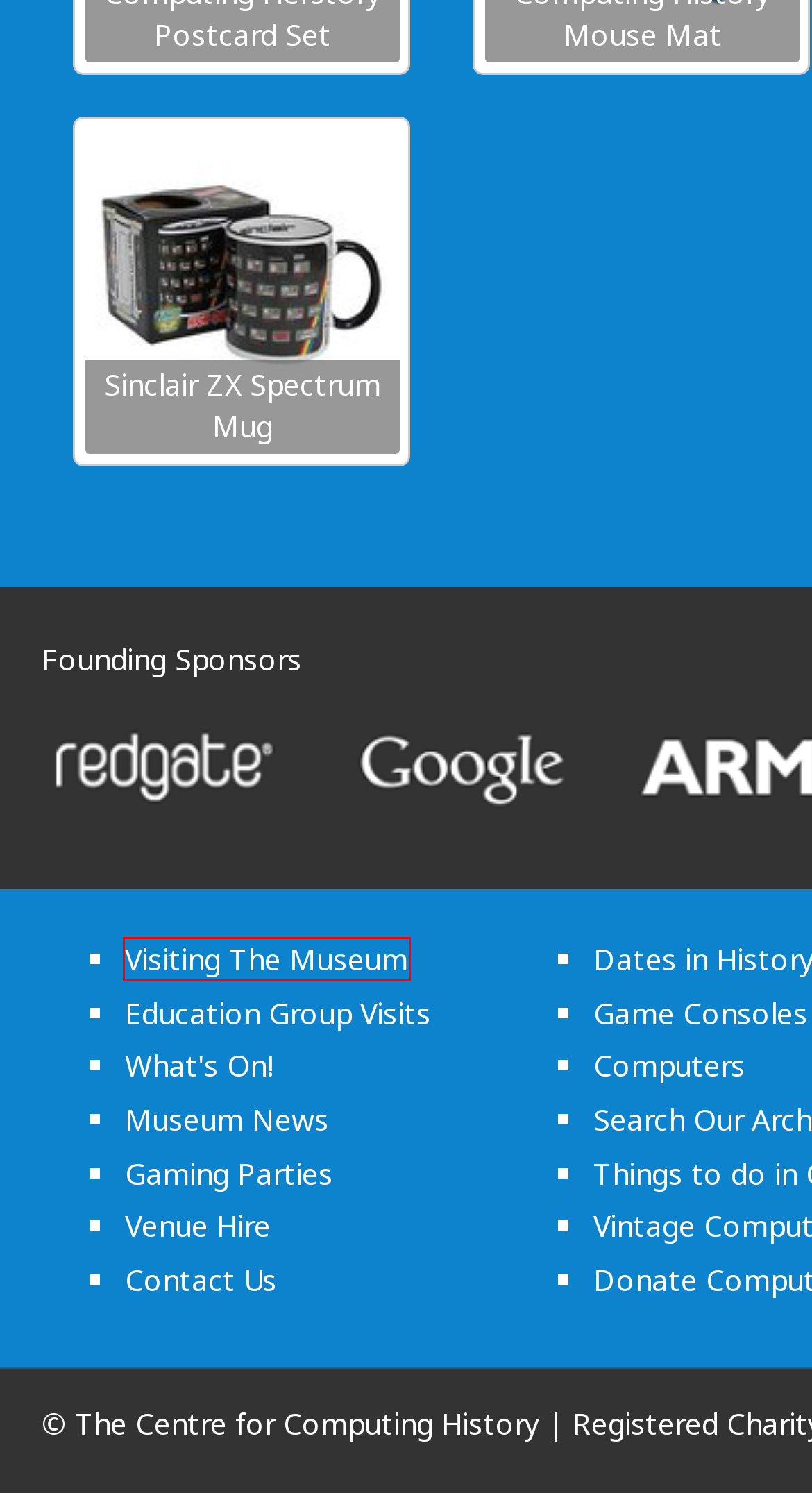Examine the webpage screenshot and identify the UI element enclosed in the red bounding box. Pick the webpage description that most accurately matches the new webpage after clicking the selected element. Here are the candidates:
A. Computer Museum Archive
B. LEO Computers - Computing History
C. Visiting - Computing History
D. Cambridge Venue Hire - Corporate Events - Private Parties
E. Birthday Party Venue in Cambridge
F. Education Group Visits
G. Retro Gaming Events and Computing Days
H. Contact the Computing Museum

C